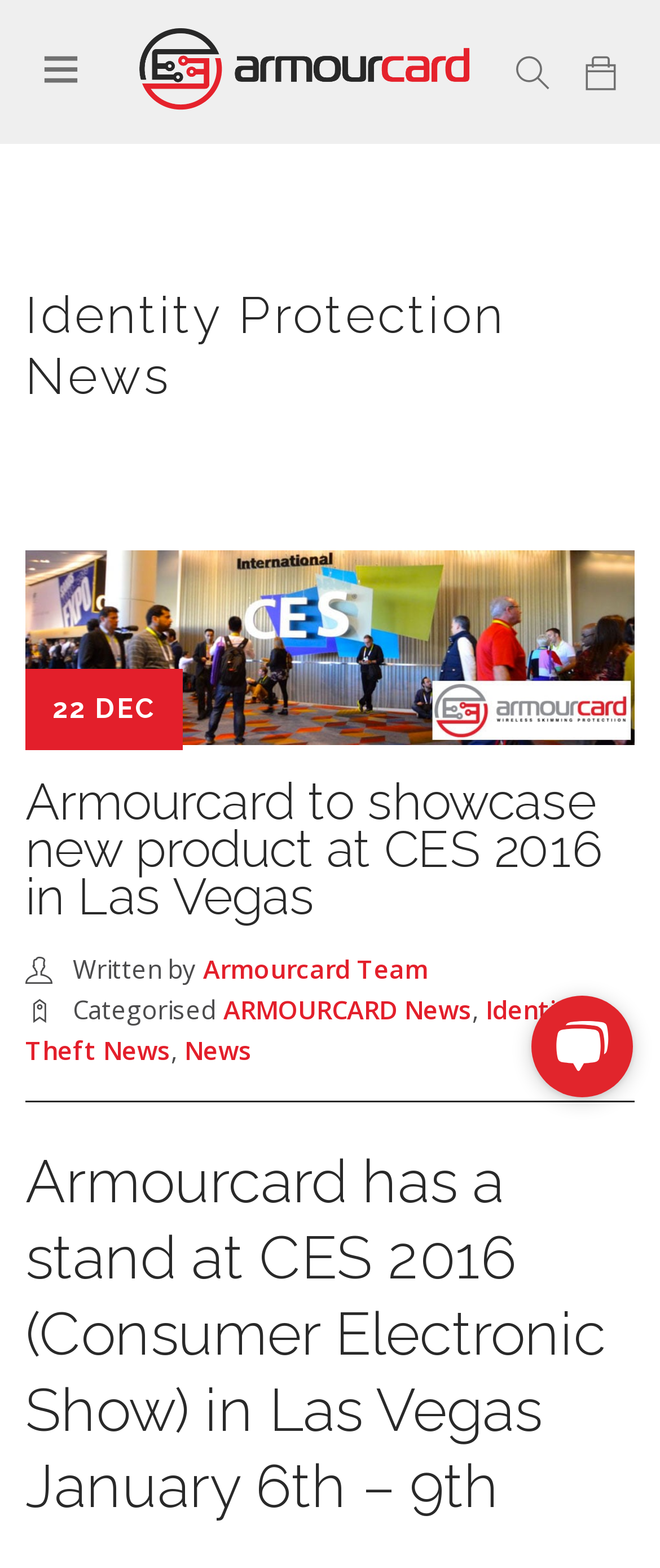Locate the bounding box coordinates of the area to click to fulfill this instruction: "Read Identity Protection News". The bounding box should be presented as four float numbers between 0 and 1, in the order [left, top, right, bottom].

[0.038, 0.182, 0.962, 0.26]